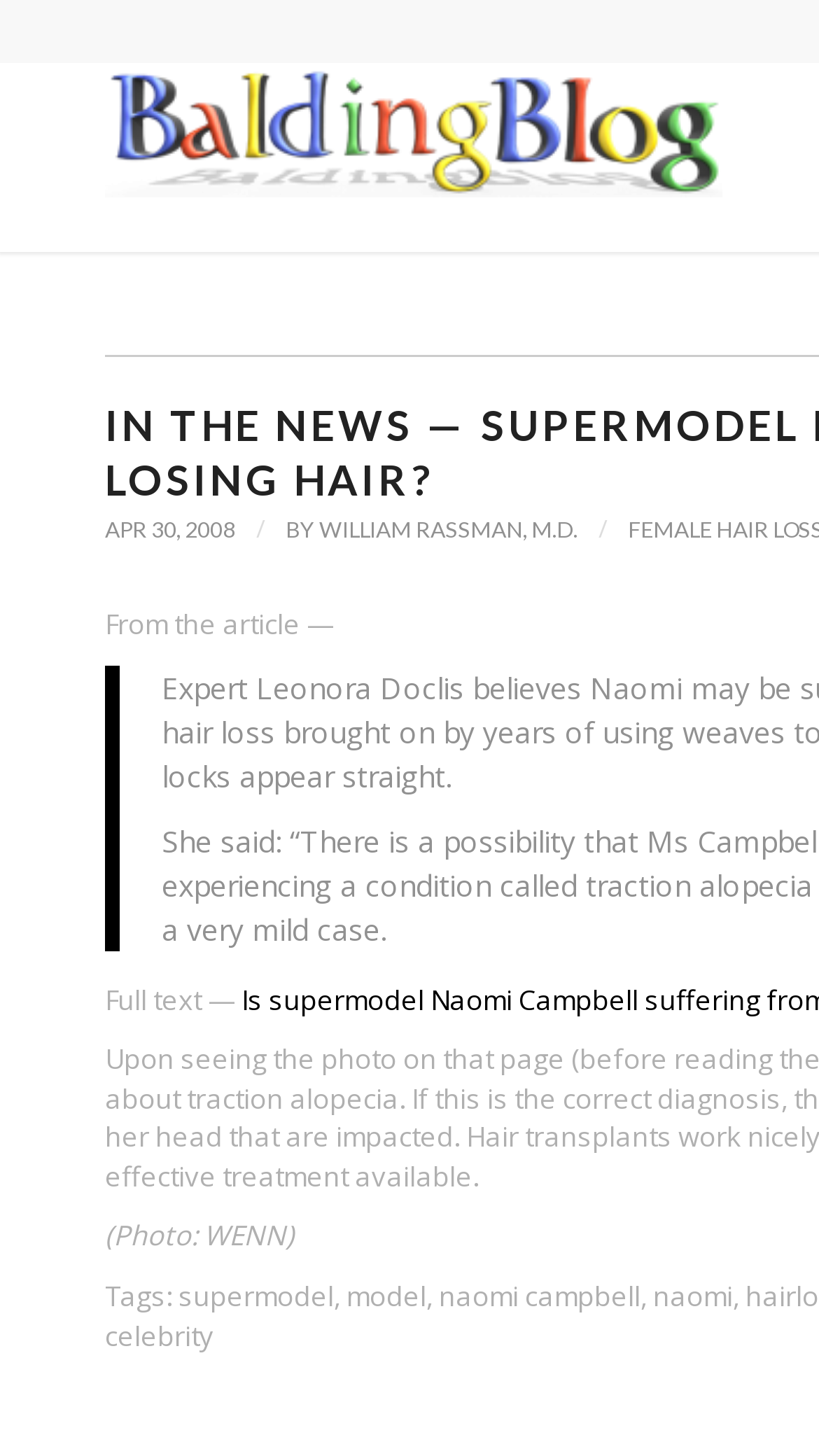Show the bounding box coordinates for the HTML element as described: "William Rassman, M.D.".

[0.39, 0.355, 0.705, 0.372]